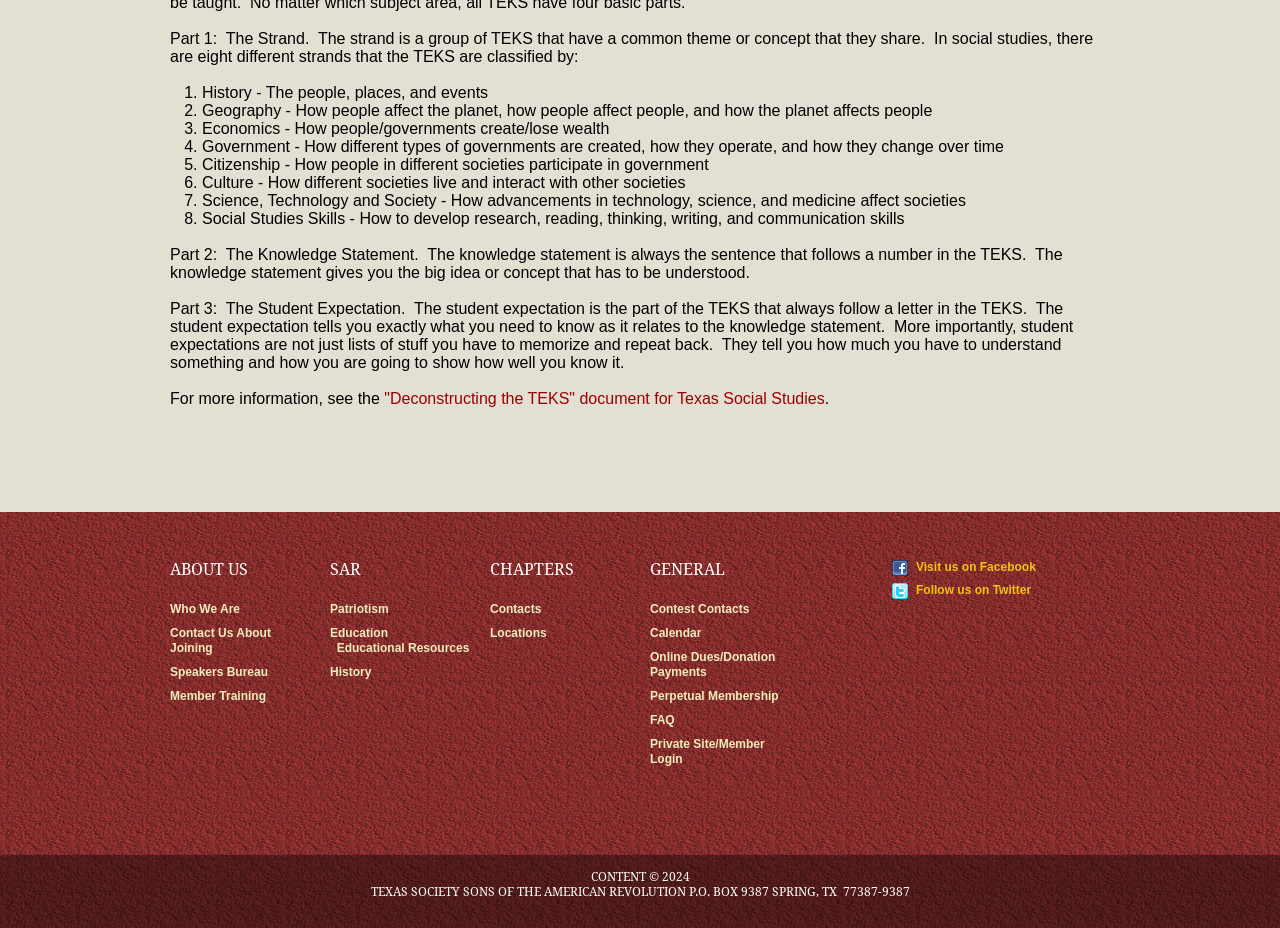Locate the bounding box coordinates of the area you need to click to fulfill this instruction: 'Follow on Twitter'. The coordinates must be in the form of four float numbers ranging from 0 to 1: [left, top, right, bottom].

[0.697, 0.628, 0.806, 0.645]